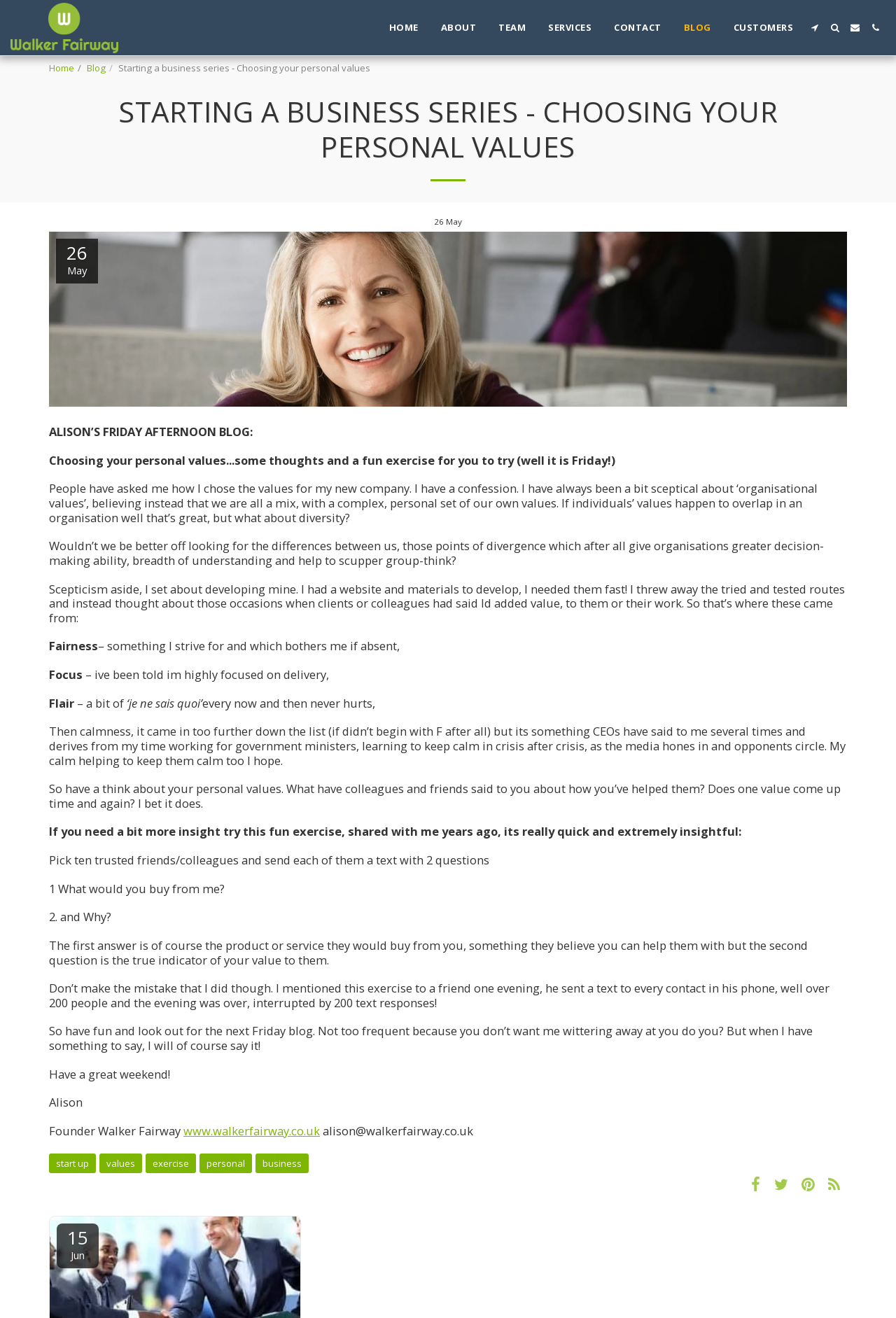Extract the bounding box of the UI element described as: "title="Share on Facebook"".

[0.828, 0.889, 0.858, 0.907]